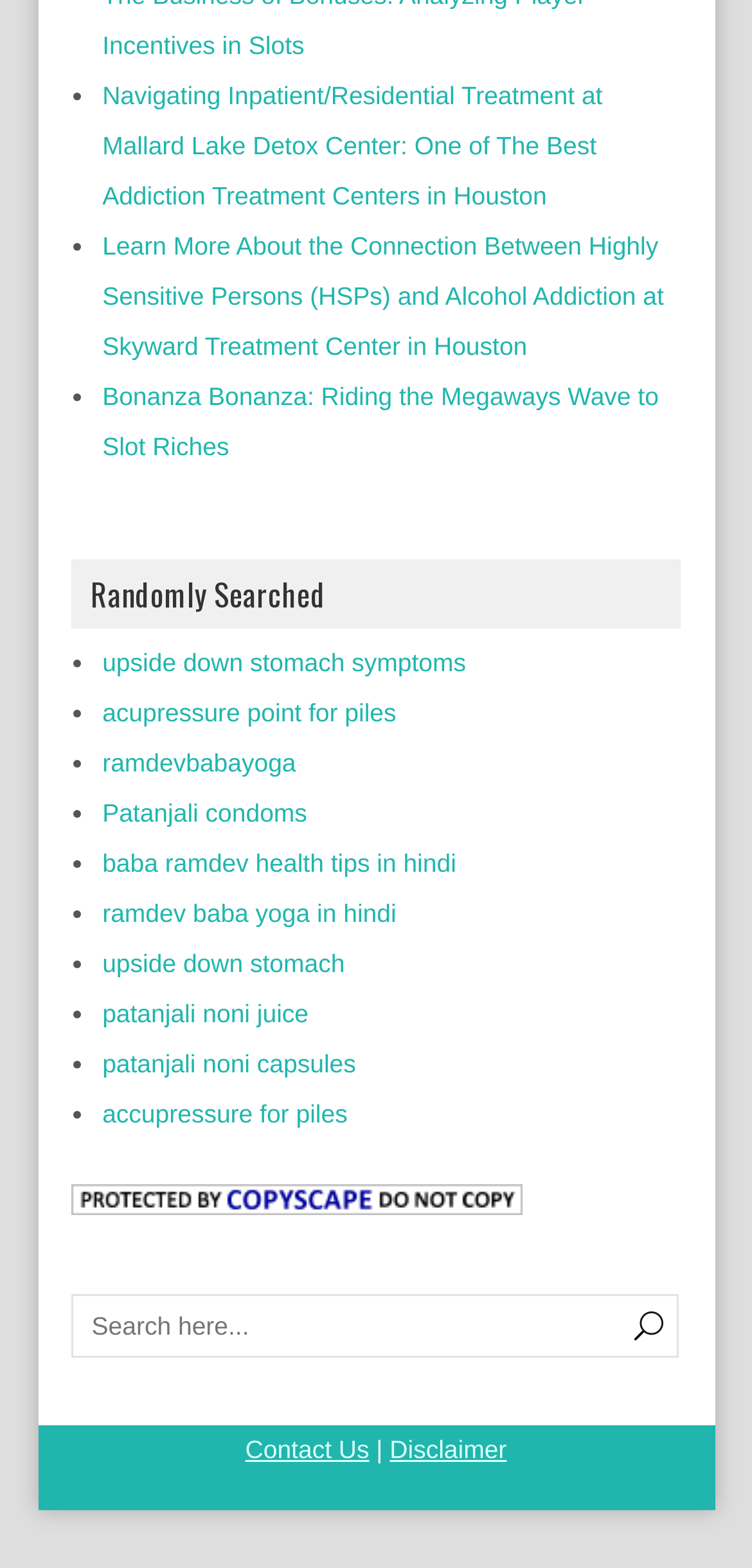Please identify the bounding box coordinates of the element I need to click to follow this instruction: "Check the copyright protection".

[0.095, 0.76, 0.695, 0.778]